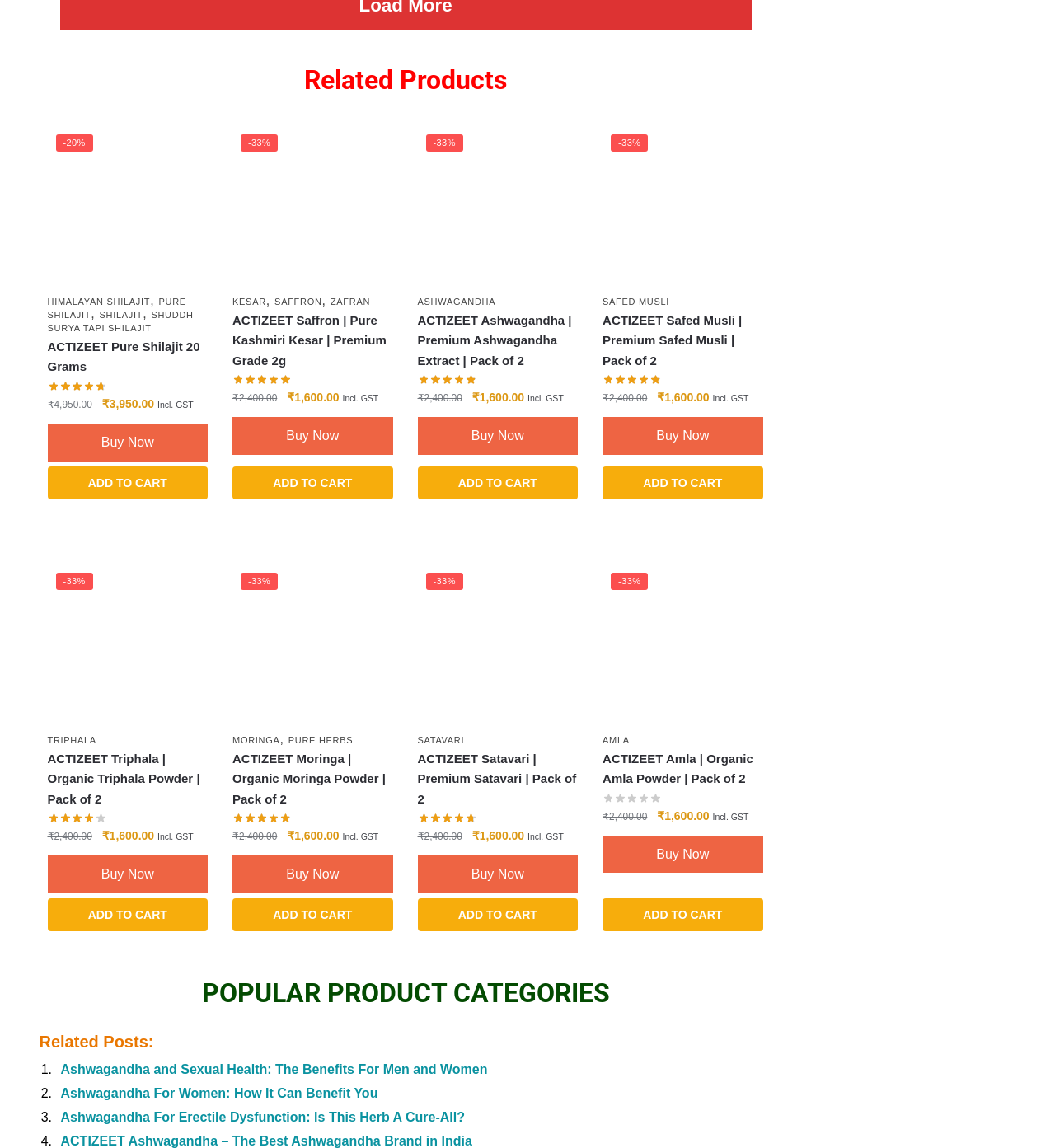Determine the bounding box coordinates for the area you should click to complete the following instruction: "Add ACTIZEET Moringa | Organic Moringa Powder | Pack of 2 to cart".

[0.22, 0.779, 0.372, 0.808]